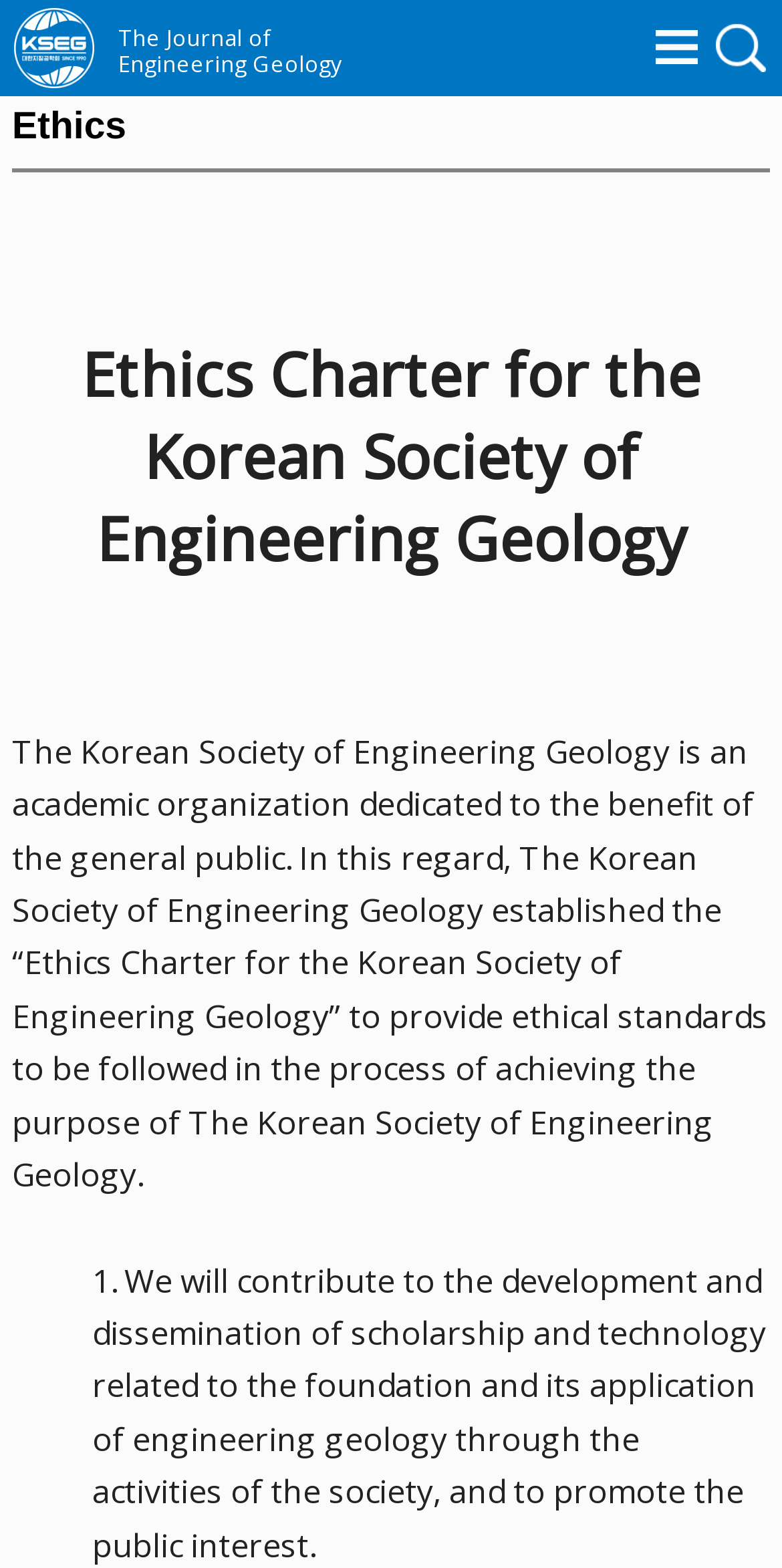Respond to the question below with a single word or phrase:
What is the image next to the 'jeg' text?

jeg logo